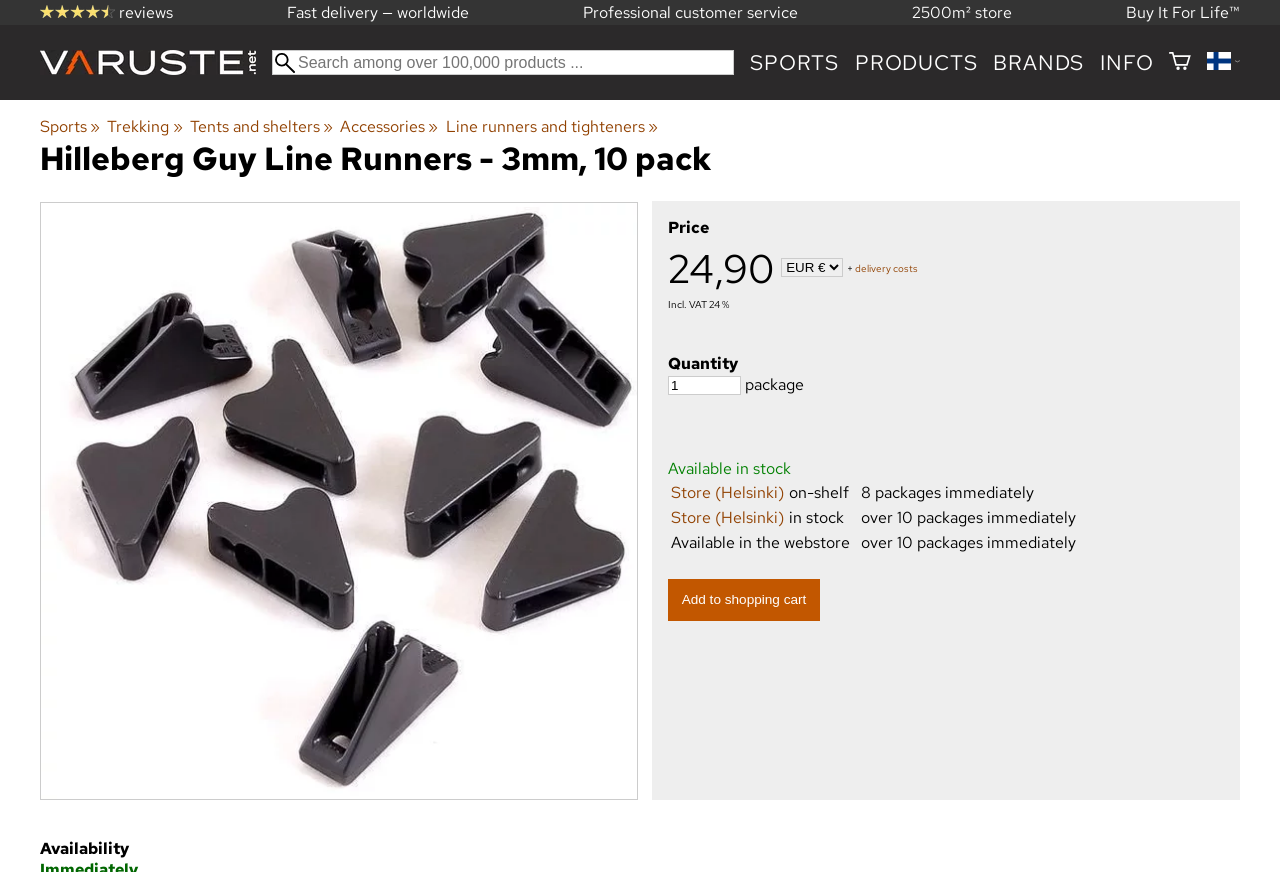Locate the bounding box coordinates of the clickable area needed to fulfill the instruction: "Click on the logo".

[0.031, 0.067, 0.212, 0.091]